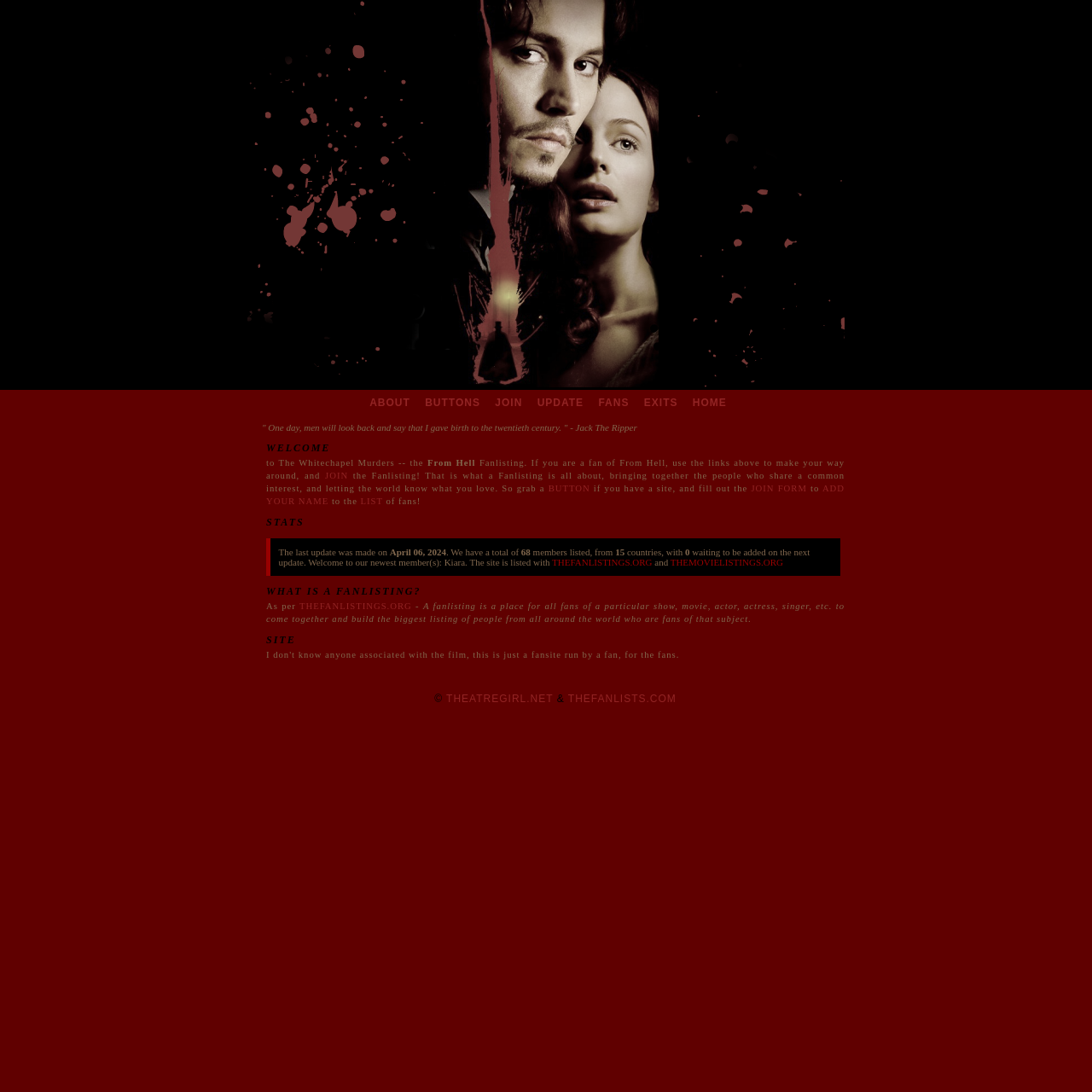Pinpoint the bounding box coordinates of the clickable area necessary to execute the following instruction: "Click the FANS link". The coordinates should be given as four float numbers between 0 and 1, namely [left, top, right, bottom].

[0.548, 0.363, 0.576, 0.374]